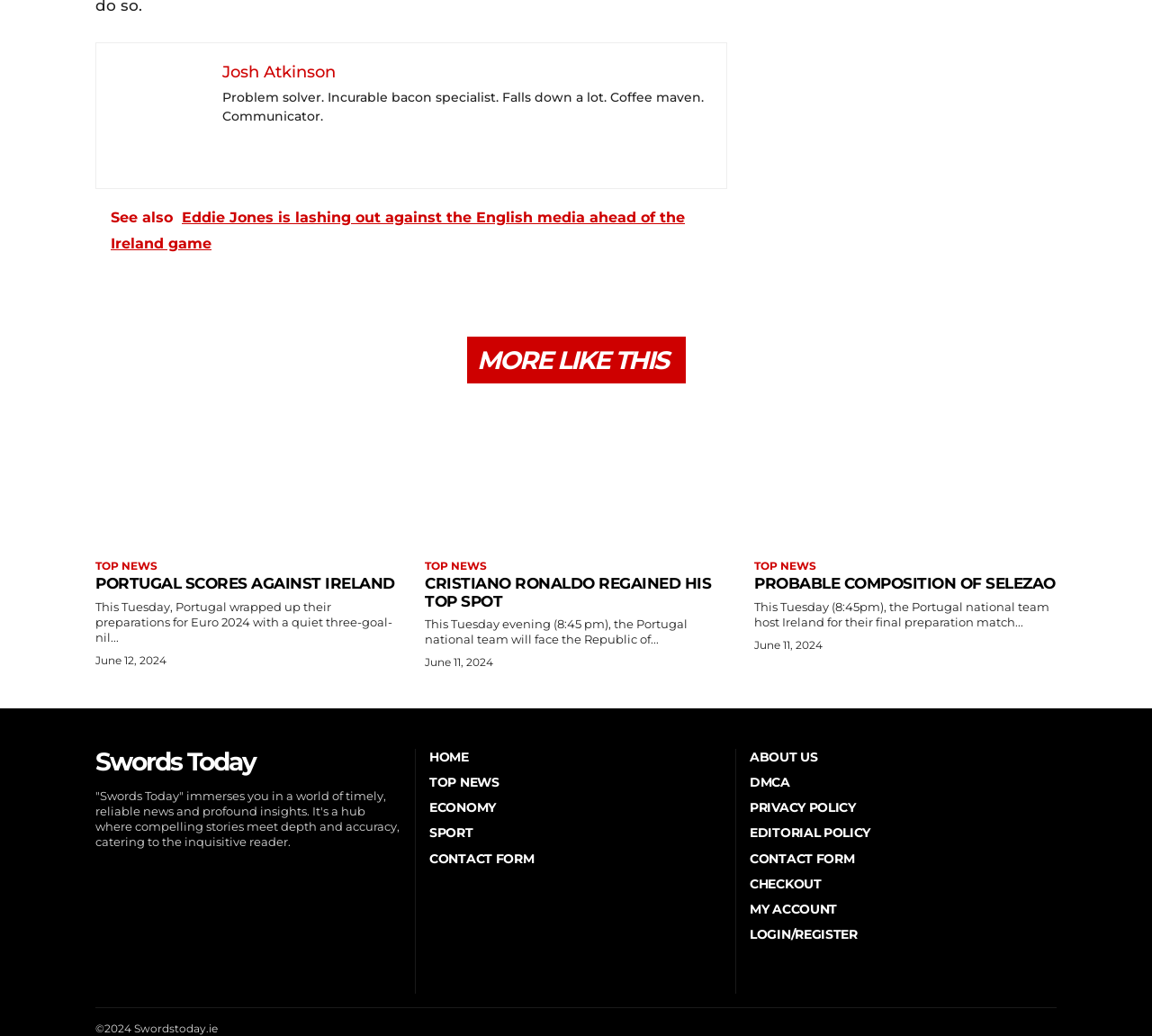Please identify the bounding box coordinates of the element I need to click to follow this instruction: "Read the news about Portugal scores against Ireland".

[0.083, 0.555, 0.345, 0.572]